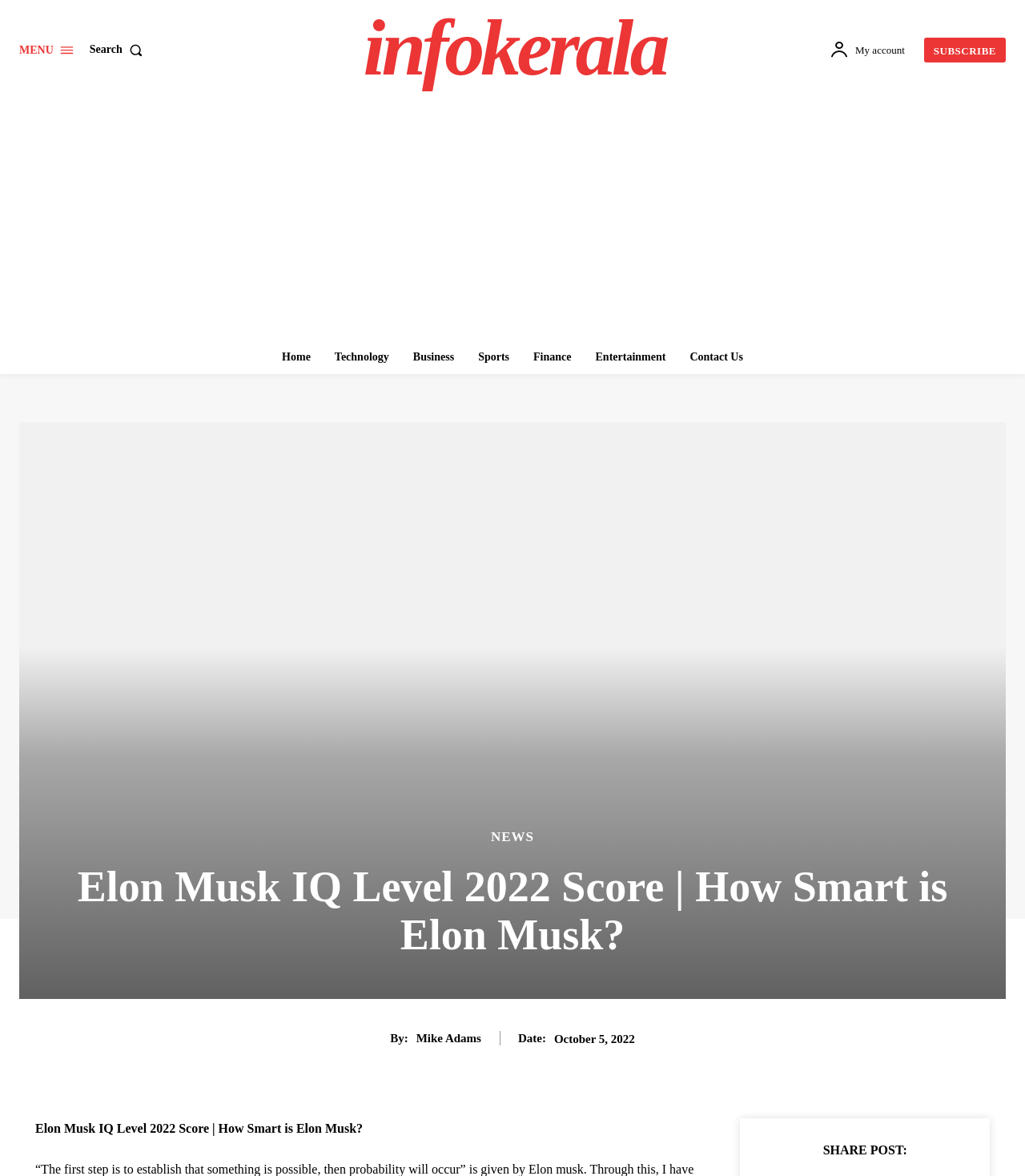What is the author of the article?
Answer the question with as much detail as possible.

I found the static text 'By:' with a bounding box coordinate of [0.381, 0.878, 0.398, 0.888] and a nearby link 'Mike Adams' with a bounding box coordinate of [0.406, 0.877, 0.469, 0.889], which indicates that Mike Adams is the author of the article.